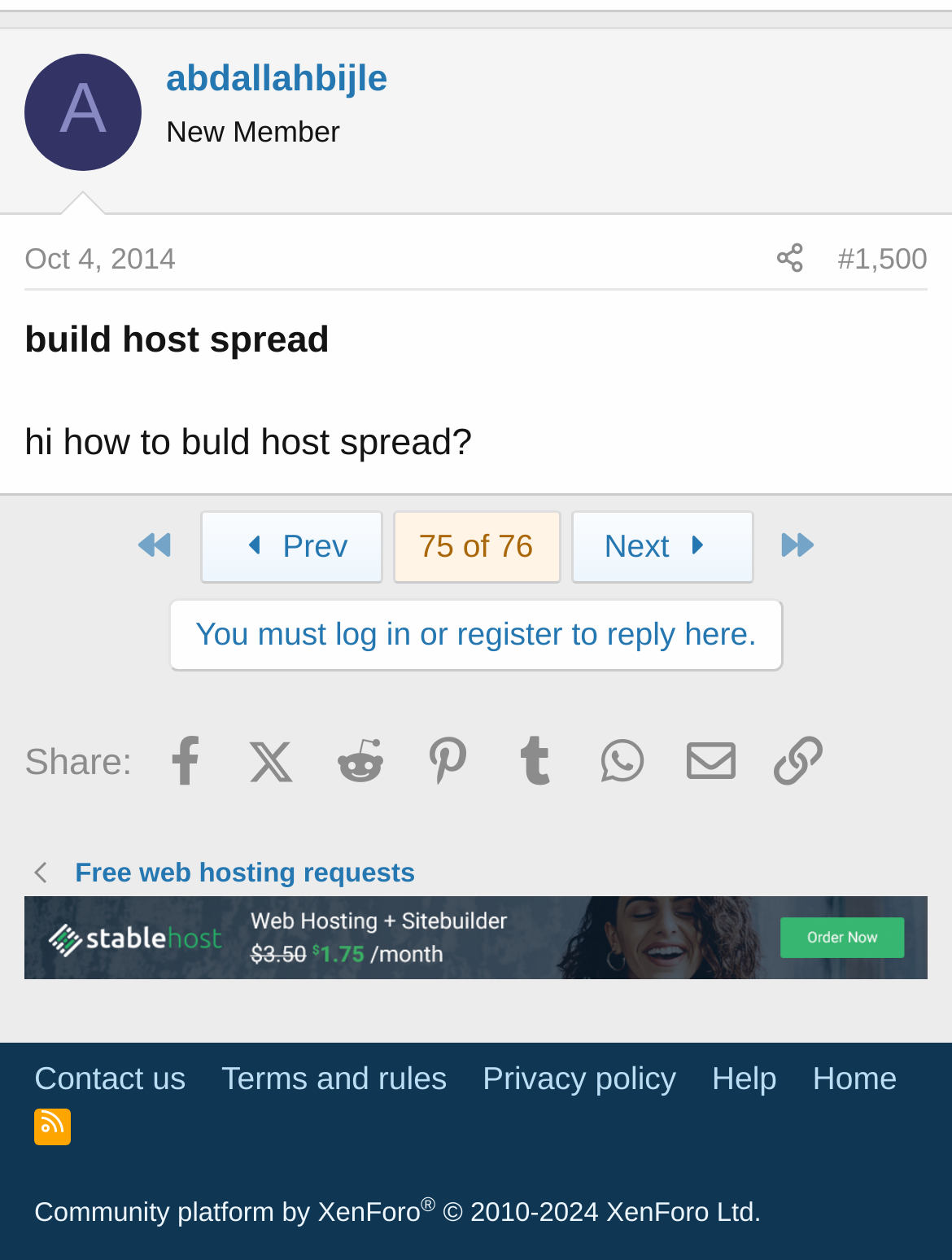Please indicate the bounding box coordinates of the element's region to be clicked to achieve the instruction: "View the post details". Provide the coordinates as four float numbers between 0 and 1, i.e., [left, top, right, bottom].

[0.174, 0.042, 0.974, 0.082]